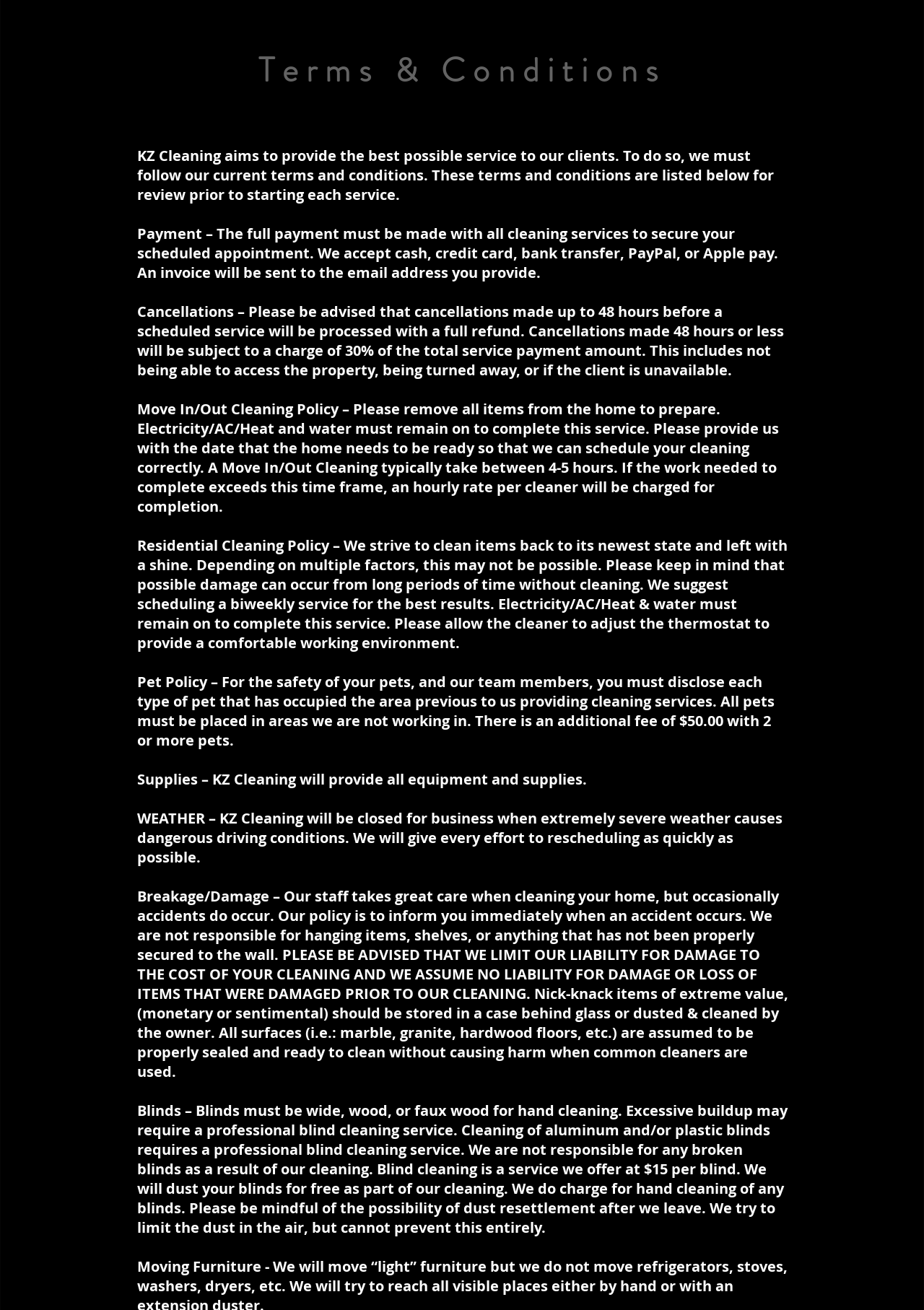Answer the following query with a single word or phrase:
What is required for Move In/Out Cleaning?

Remove all items, electricity/AC/heat and water on